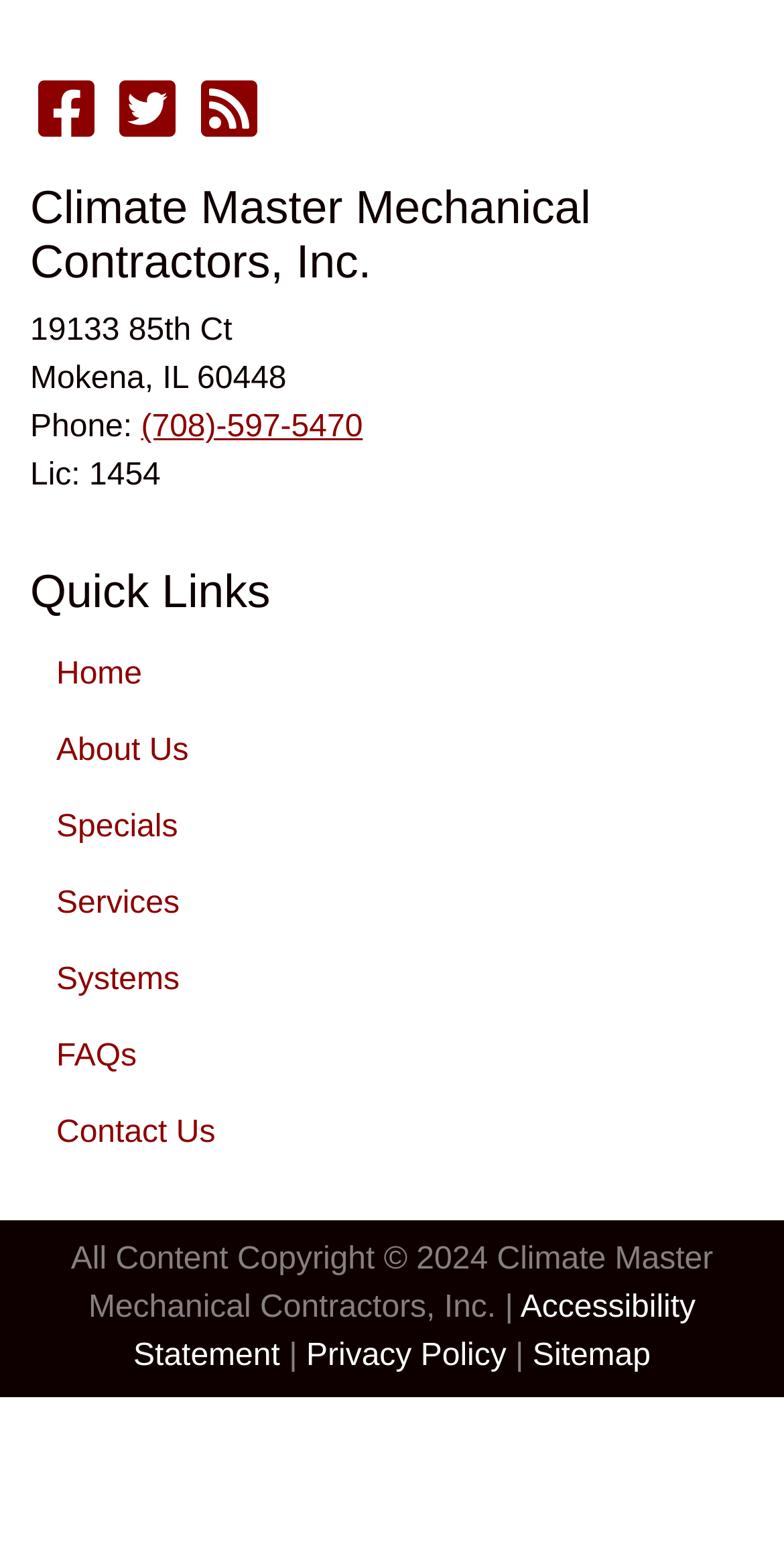Bounding box coordinates must be specified in the format (top-left x, top-left y, bottom-right x, bottom-right y). All values should be floating point numbers between 0 and 1. What are the bounding box coordinates of the UI element described as: Sitemap

[0.679, 0.859, 0.83, 0.881]